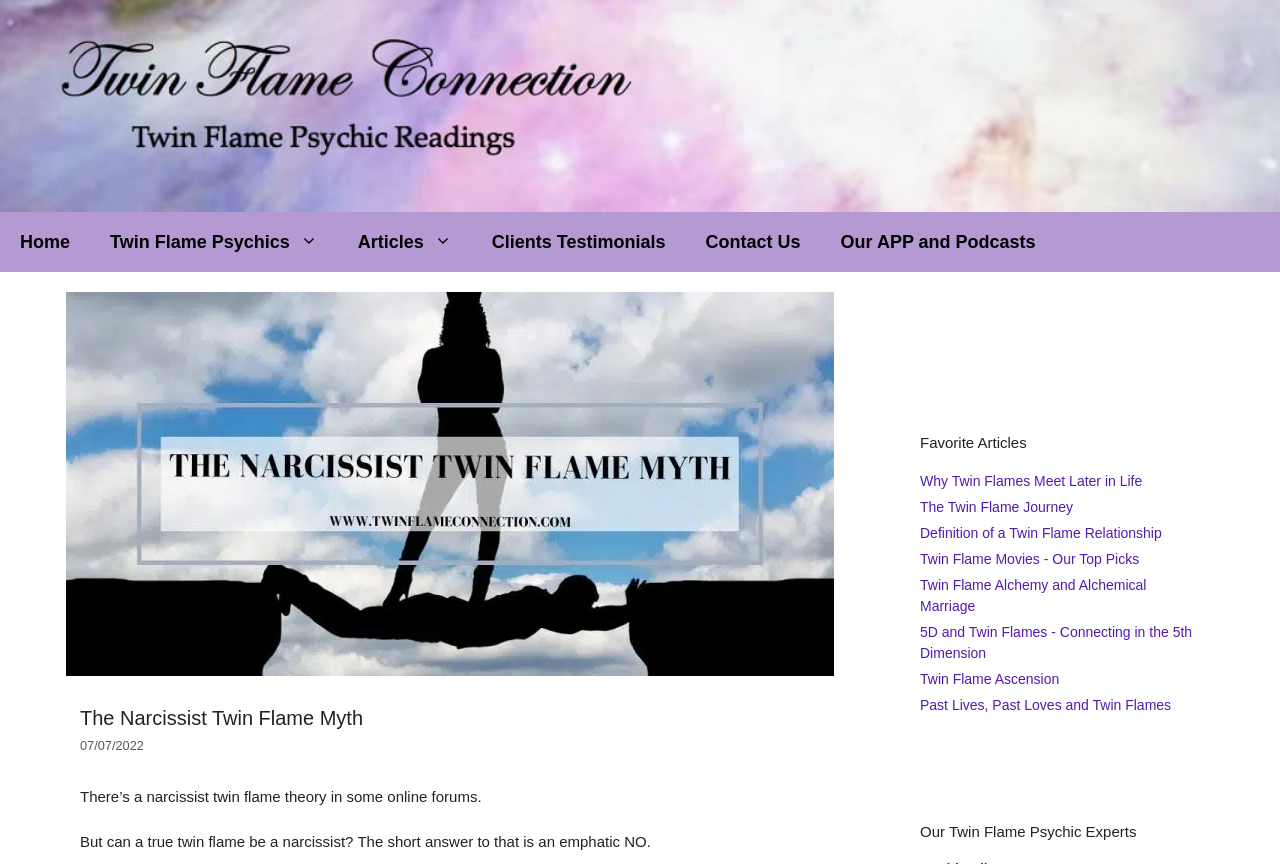Use a single word or phrase to answer the following:
What is the short answer to whether a true twin flame can be a narcissist?

NO